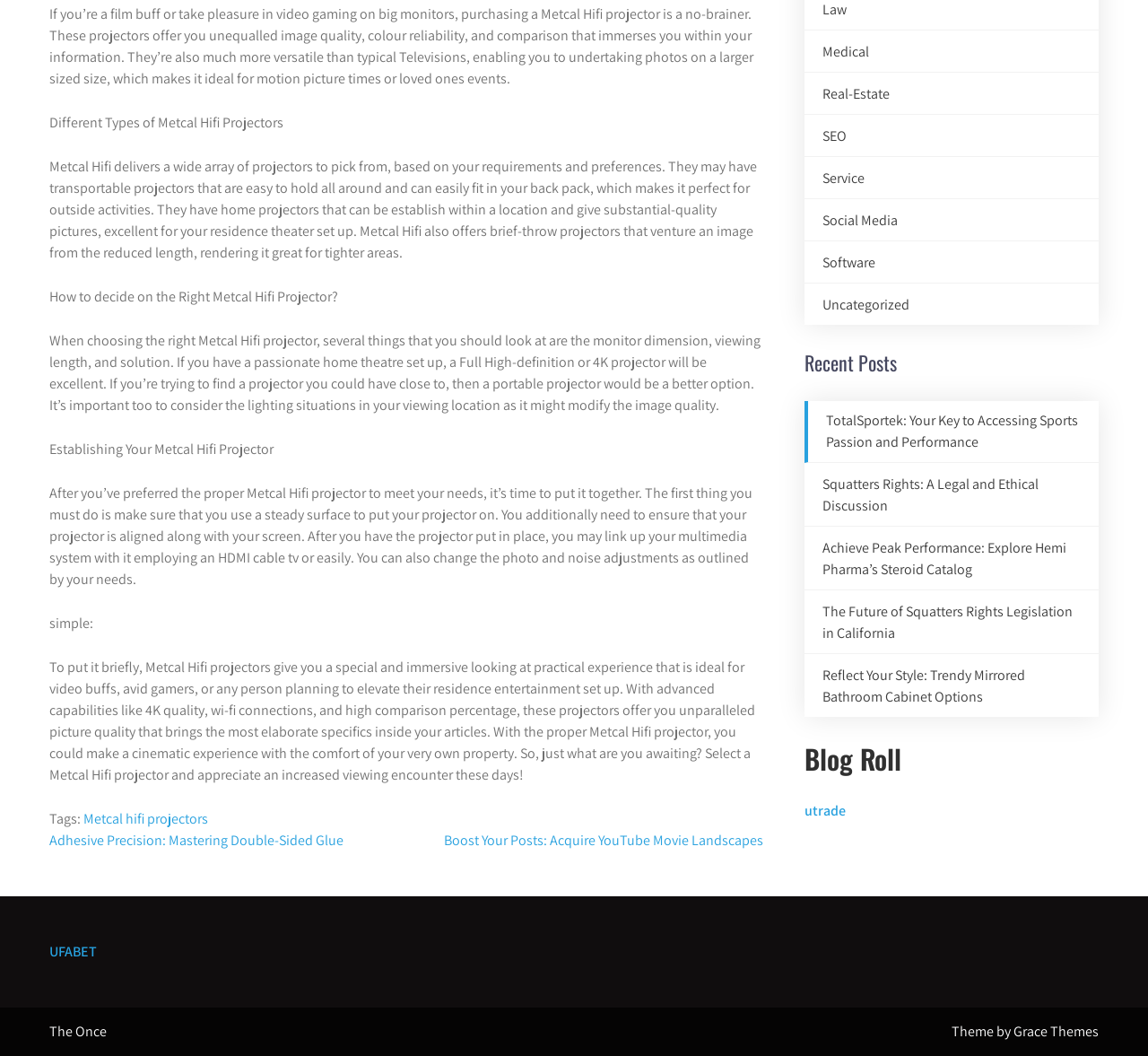Identify the bounding box of the UI element that matches this description: "Social Media".

[0.717, 0.2, 0.782, 0.218]